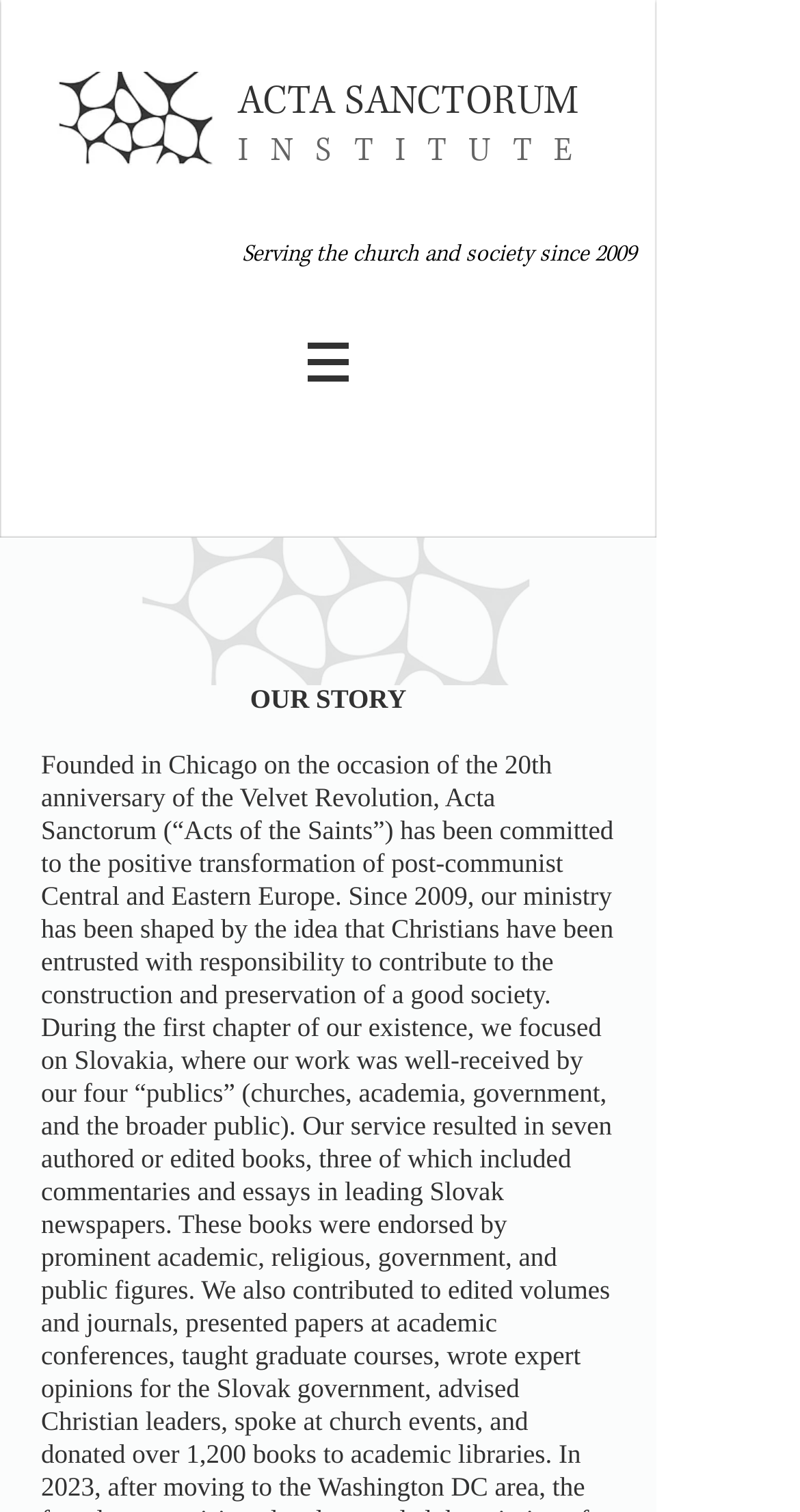What is the topic of the section below the navigation menu?
Kindly give a detailed and elaborate answer to the question.

I found a StaticText element with the text 'OUR STORY' below the navigation menu, indicating that the section below the navigation menu is about the story of the institute.